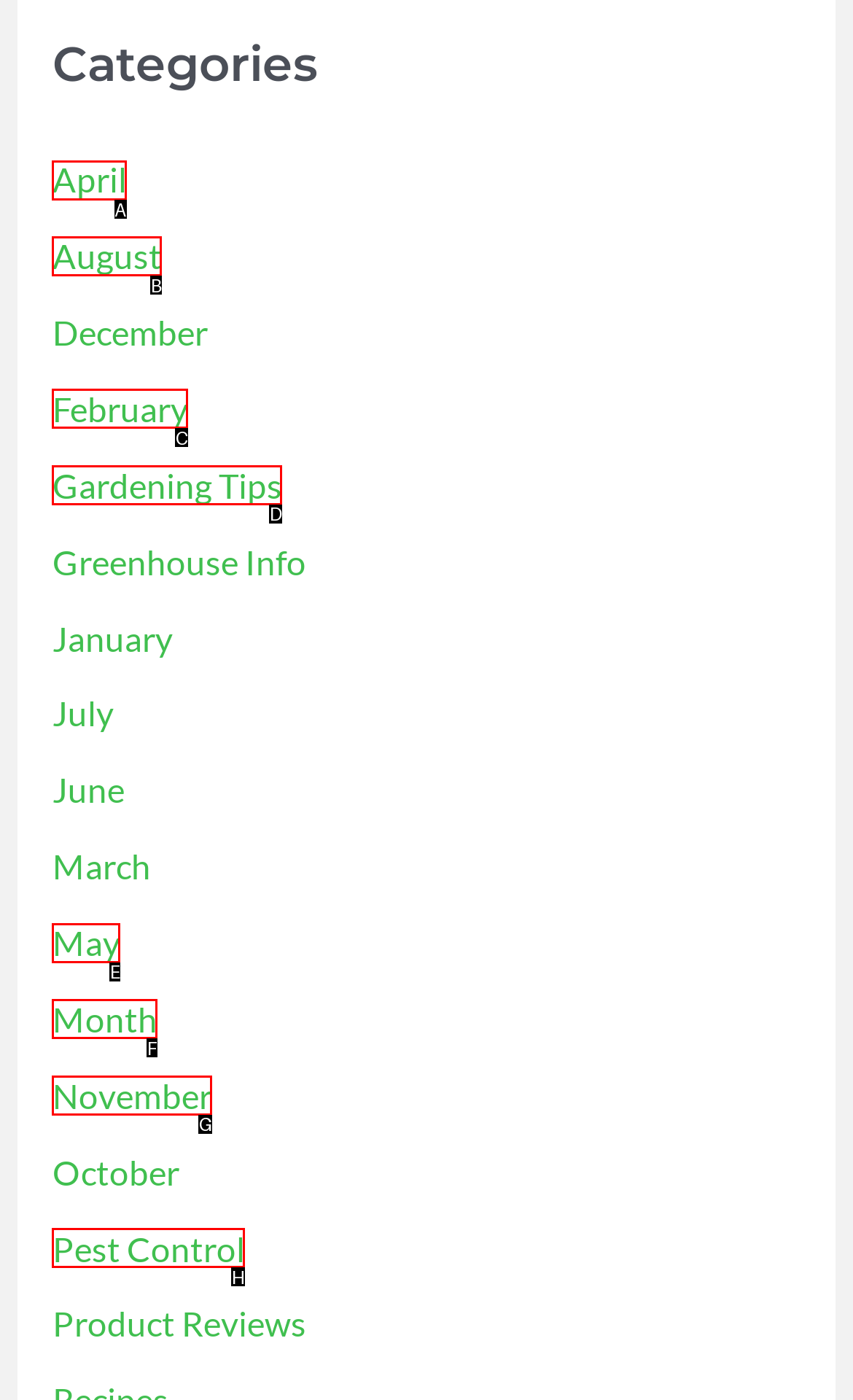Select the letter associated with the UI element you need to click to perform the following action: view April category
Reply with the correct letter from the options provided.

A